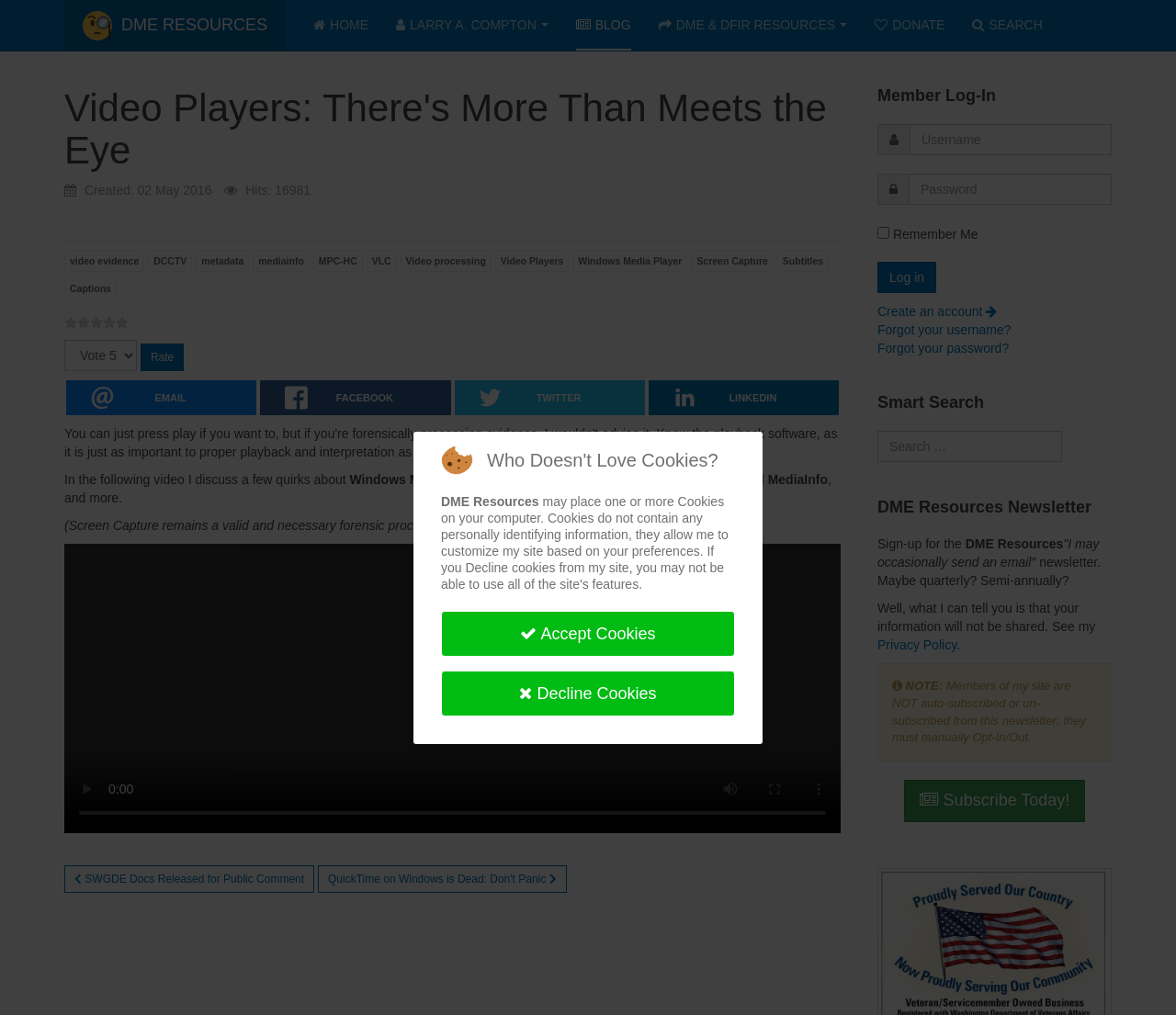Determine the bounding box coordinates of the clickable element to achieve the following action: 'Search for something'. Provide the coordinates as four float values between 0 and 1, formatted as [left, top, right, bottom].

[0.746, 0.424, 0.903, 0.455]